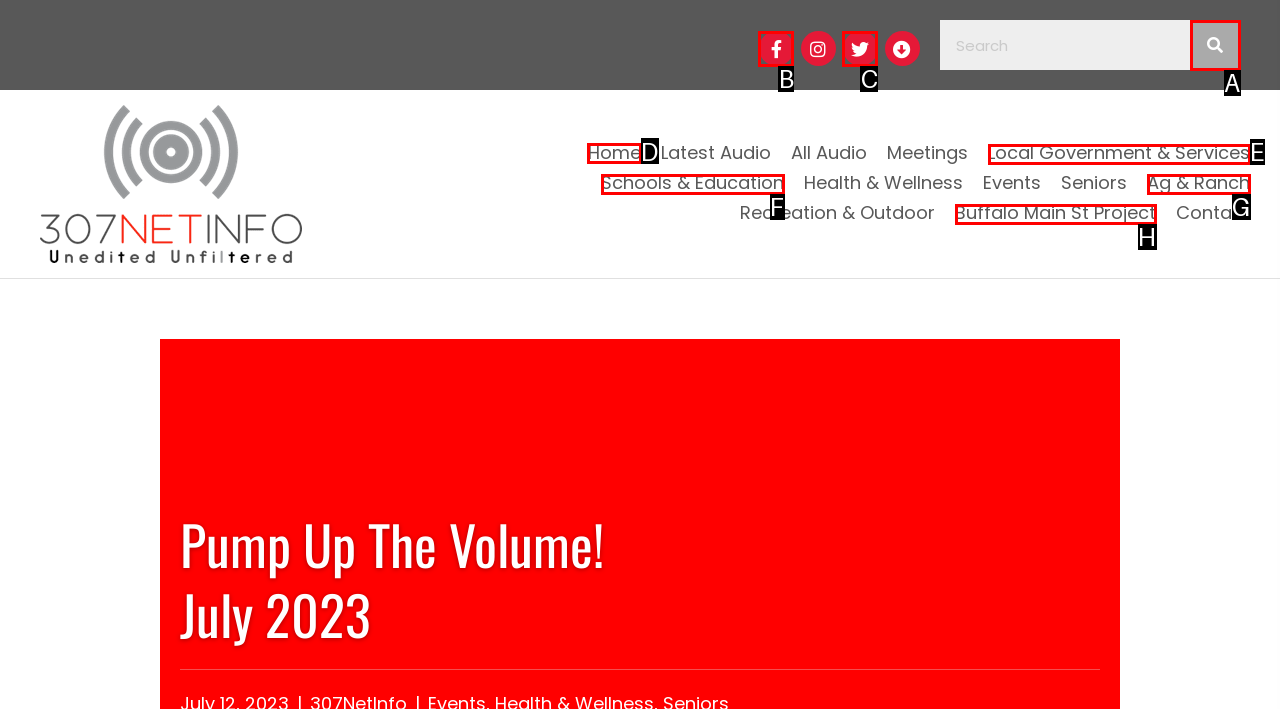To achieve the task: Go to Home page, indicate the letter of the correct choice from the provided options.

D